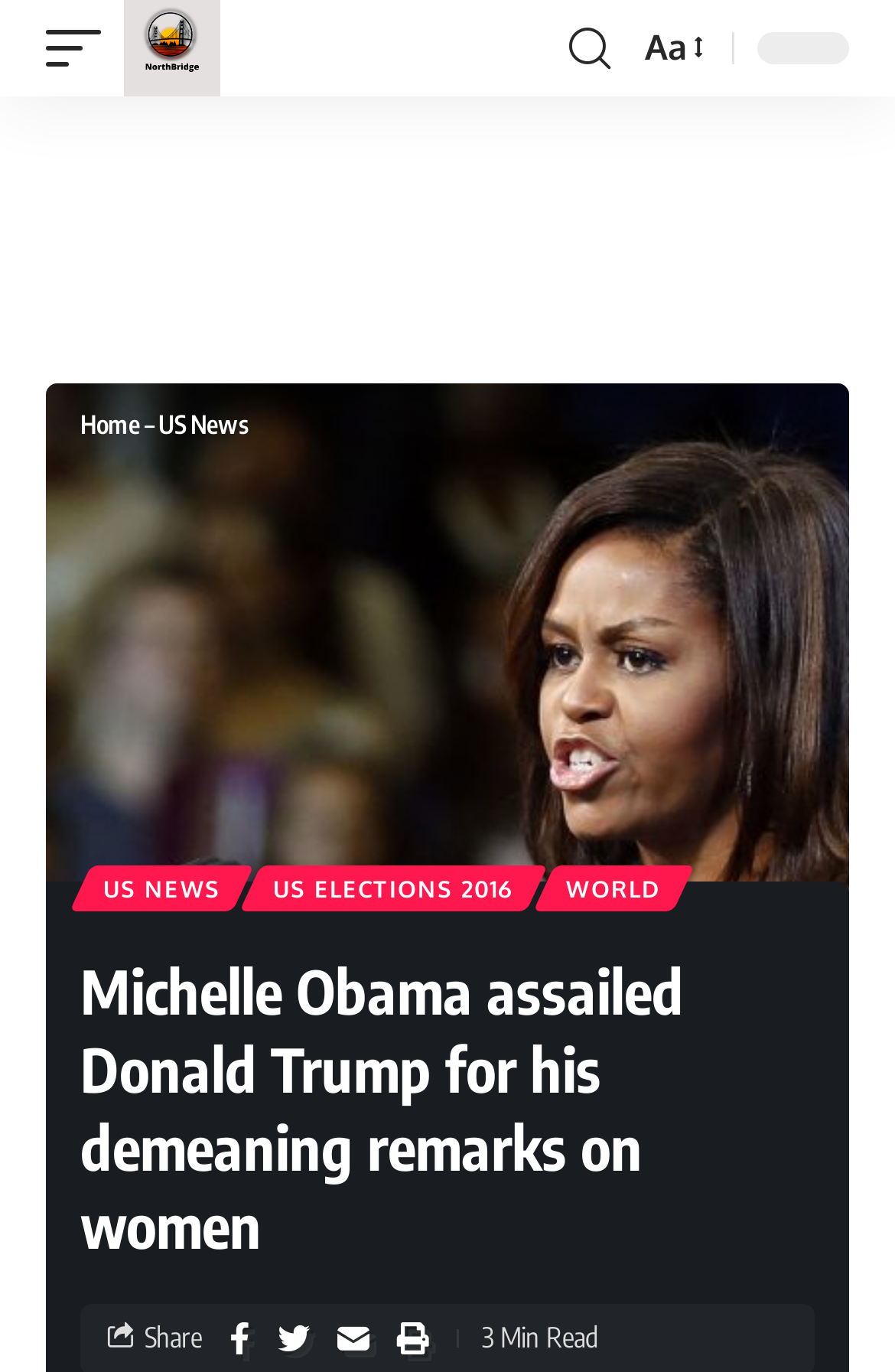What is the title or heading displayed on the webpage?

Michelle Obama assailed Donald Trump for his demeaning remarks on women